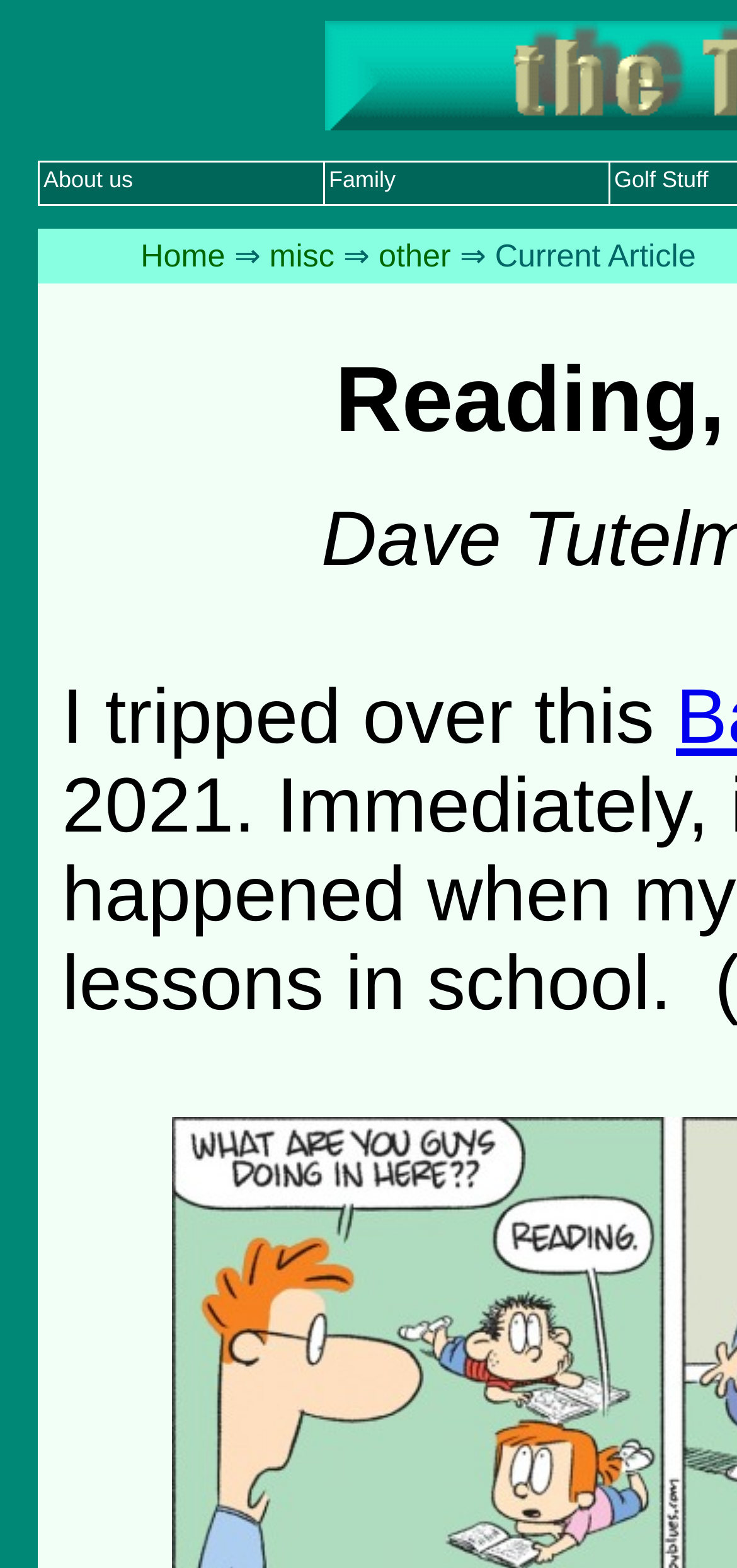Describe the entire webpage, focusing on both content and design.

The webpage appears to be a blog or article page focused on reading, TV, and parenting. At the top, there is a navigation menu with four links: "Home", "misc", "other", and "About us". The "Current Article" indicator is situated to the right of these links. 

Below the navigation menu, there is a prominent article title or heading that reads "I tripped over this". This title is centered on the page, taking up most of the width. 

On the top-left corner, there is another link labeled "Family". This link is positioned above the article title. 

The webpage's content seems to be related to the meta description, which mentions getting the TV out of the way when kids start learning to read. The article title "I tripped over this" might be referring to a personal experience or anecdote related to this topic.